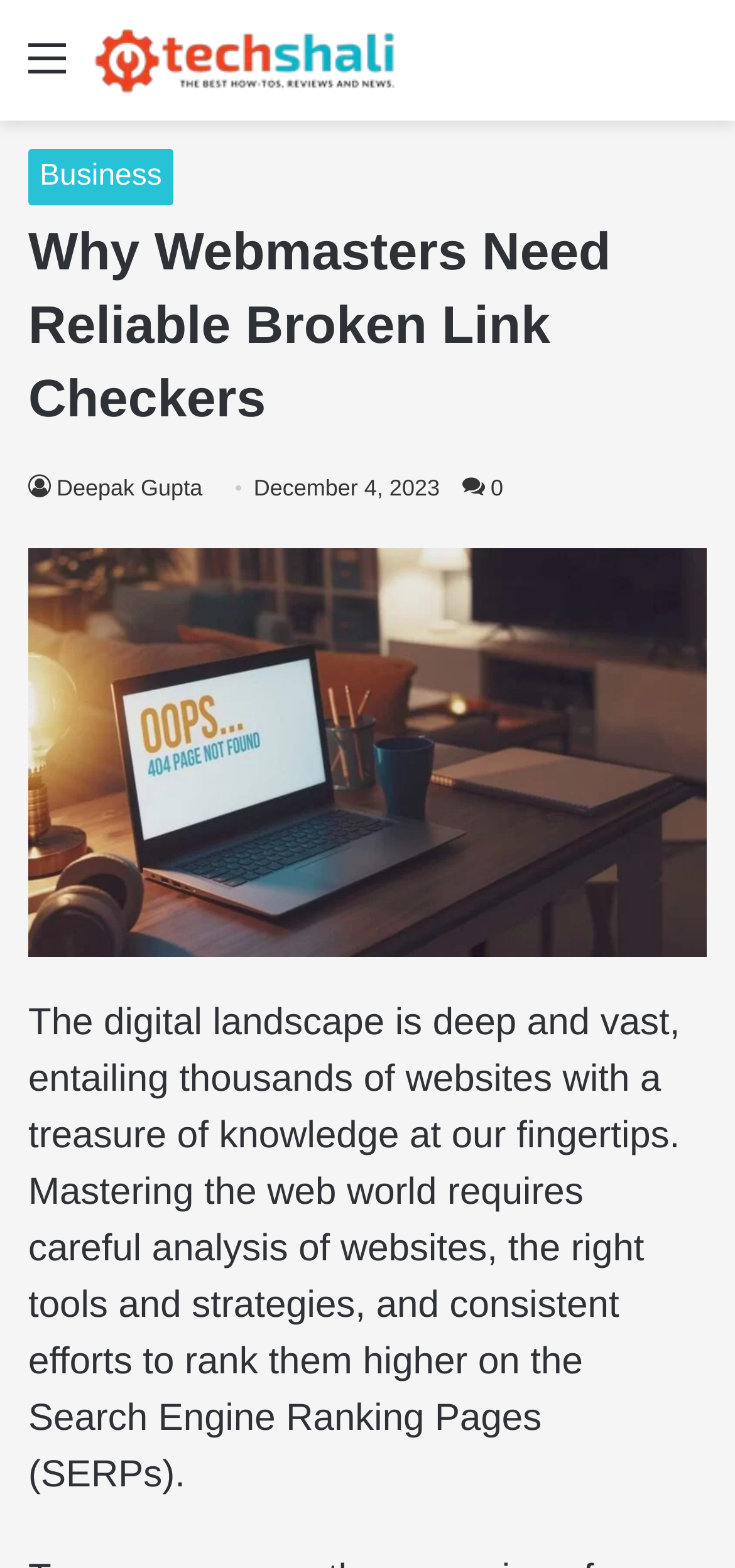What is the main idea of the article?
Based on the content of the image, thoroughly explain and answer the question.

The main idea of the article can be understood from the static text, which states that 'Mastering the web world requires careful analysis of websites, the right tools and strategies, and consistent efforts to rank them higher on the Search Engine Ranking Pages (SERPs)'.